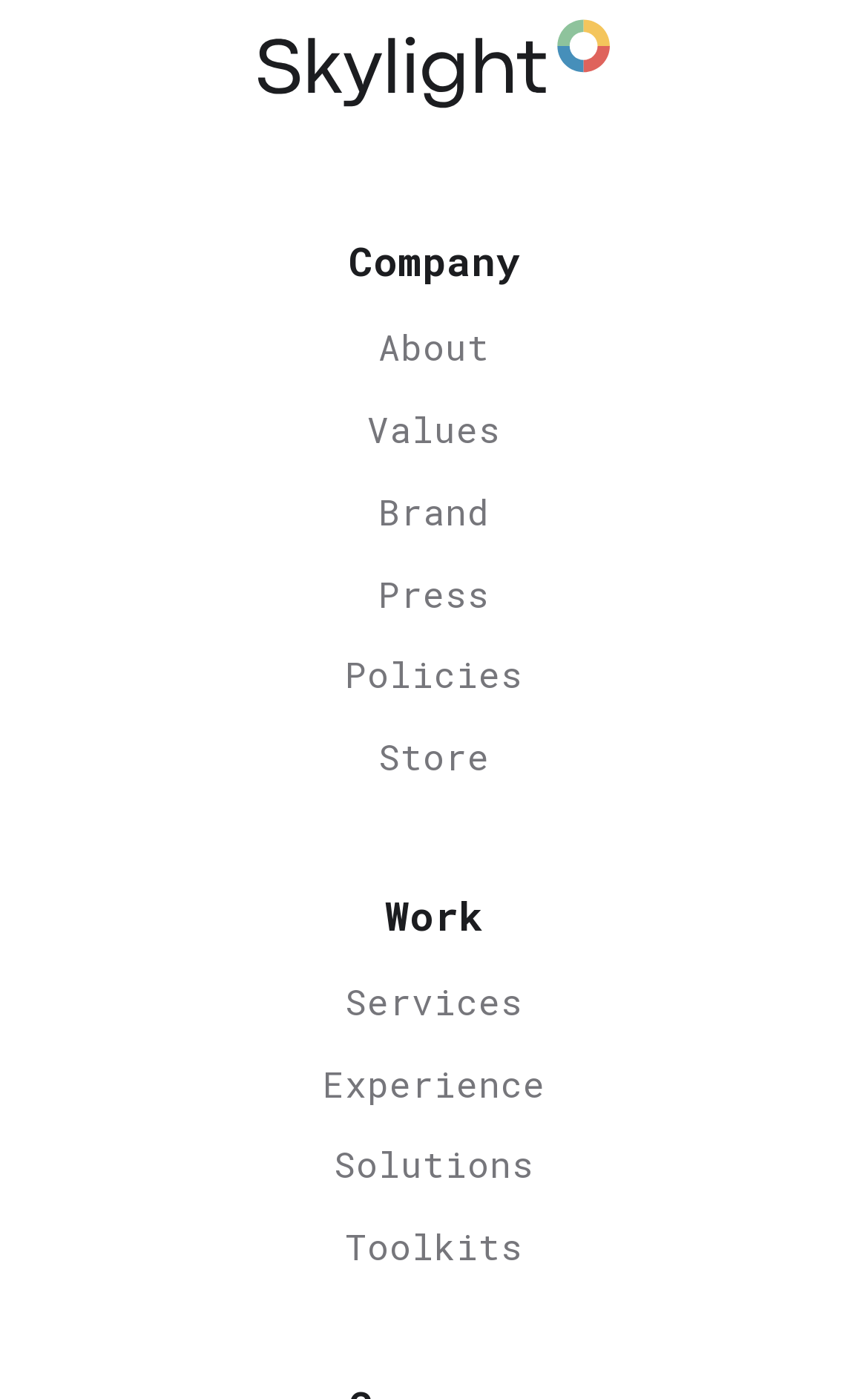Determine the bounding box coordinates of the clickable region to follow the instruction: "go to about page".

[0.436, 0.231, 0.564, 0.265]